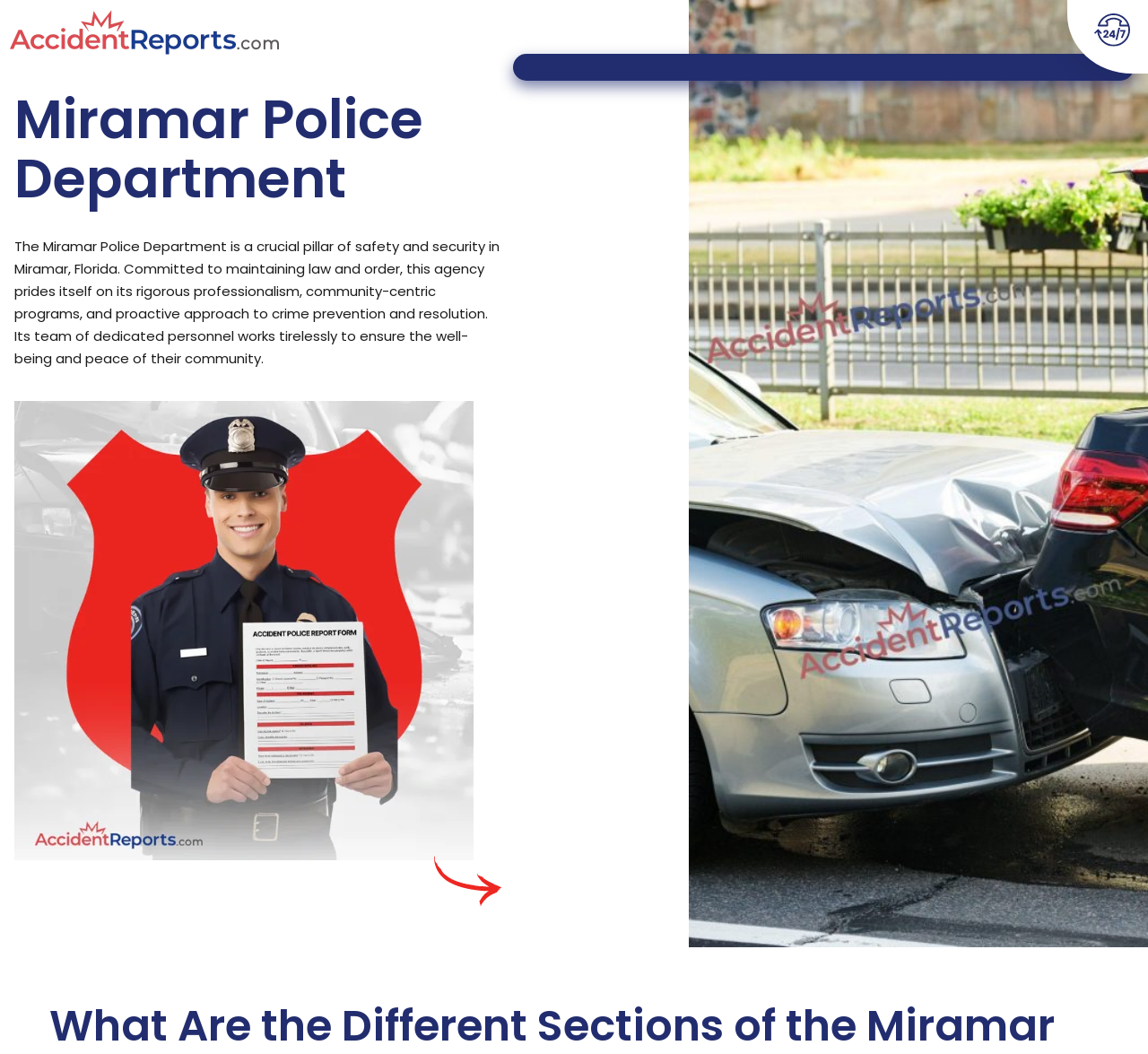What is the principal heading displayed on the webpage?

Miramar Police Department